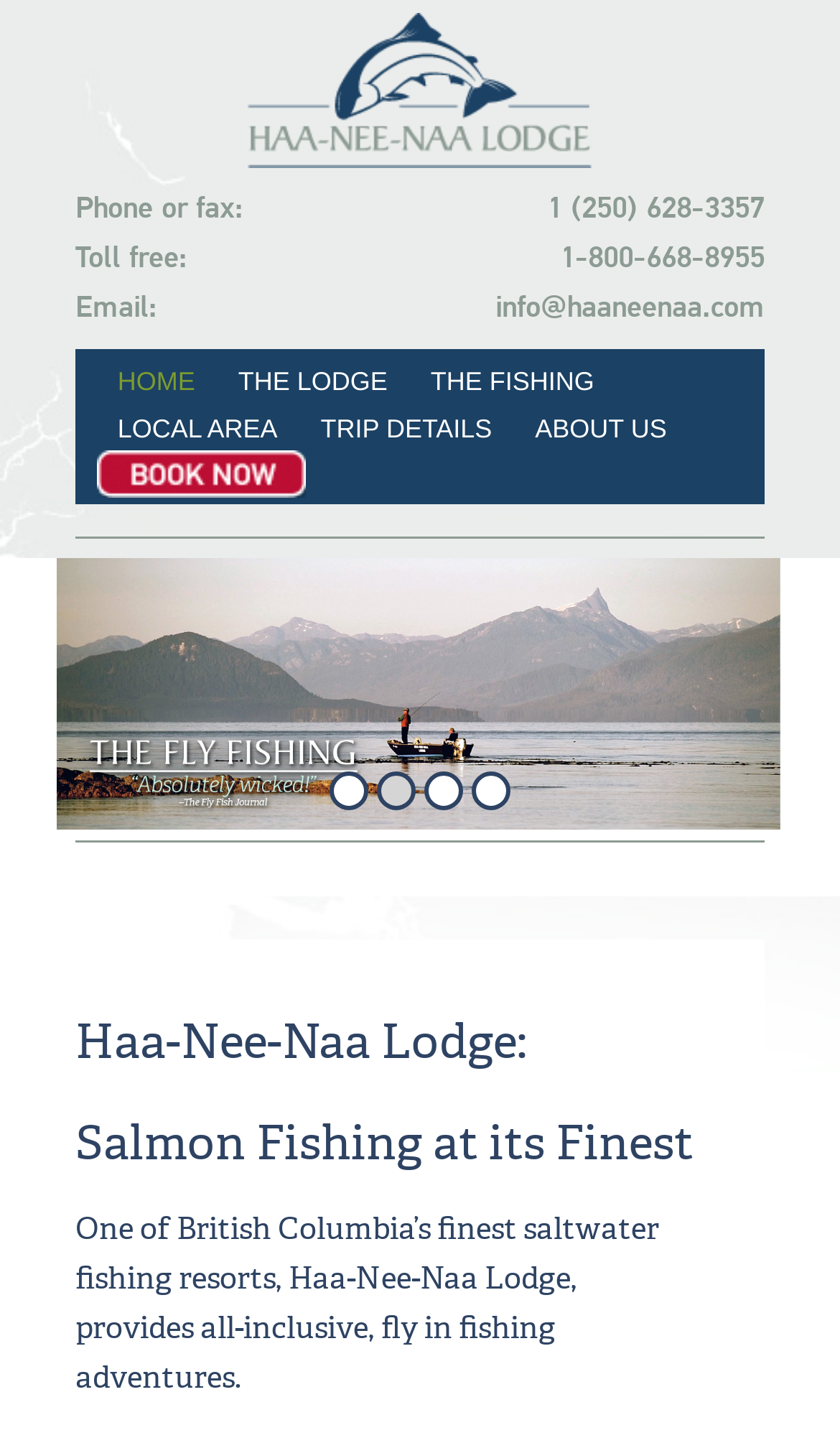Identify the bounding box coordinates of the clickable section necessary to follow the following instruction: "Book now". The coordinates should be presented as four float numbers from 0 to 1, i.e., [left, top, right, bottom].

[0.114, 0.313, 0.363, 0.346]